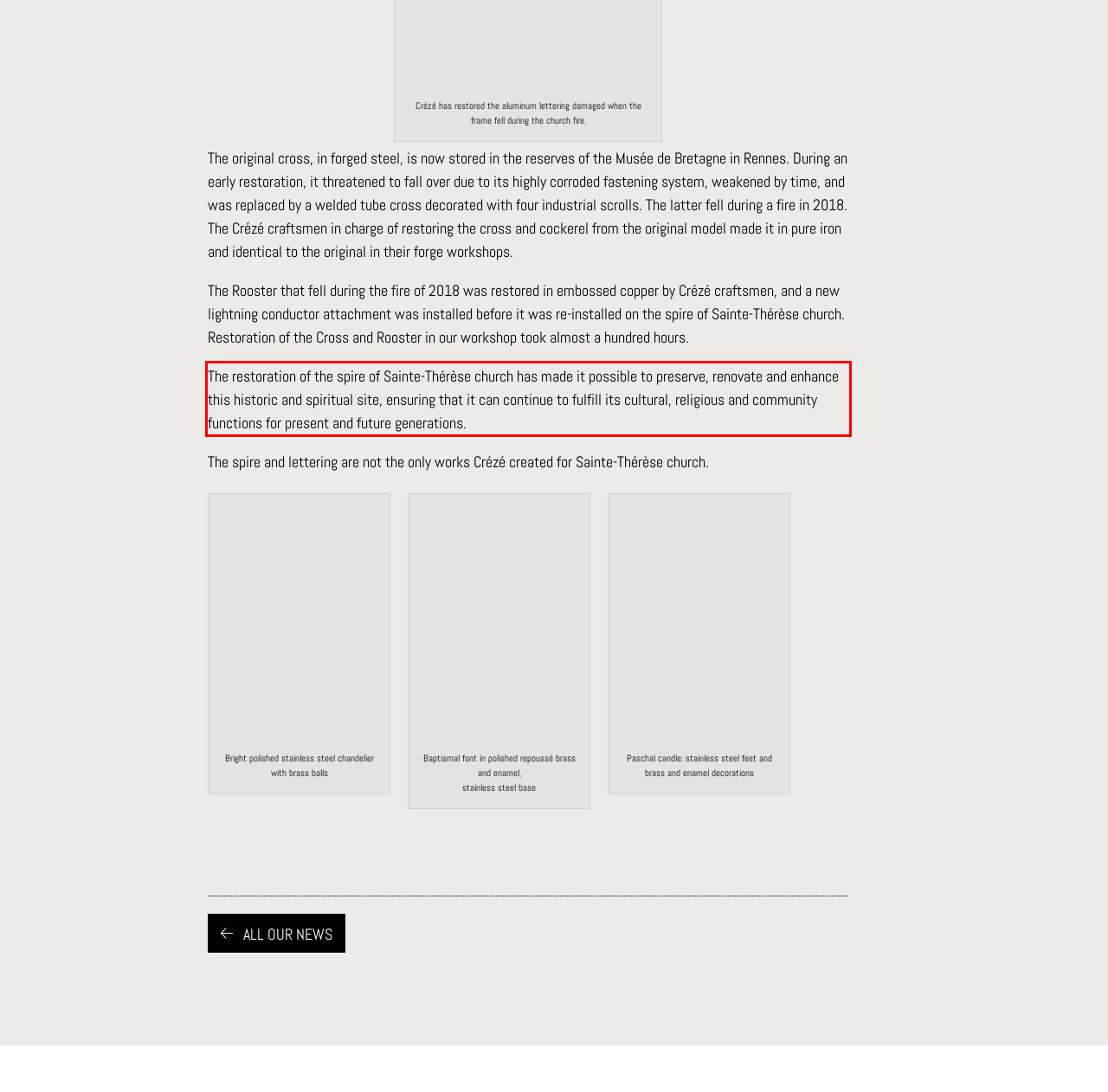You are provided with a screenshot of a webpage featuring a red rectangle bounding box. Extract the text content within this red bounding box using OCR.

The restoration of the spire of Sainte-Thérèse church has made it possible to preserve, renovate and enhance this historic and spiritual site, ensuring that it can continue to fulfill its cultural, religious and community functions for present and future generations.